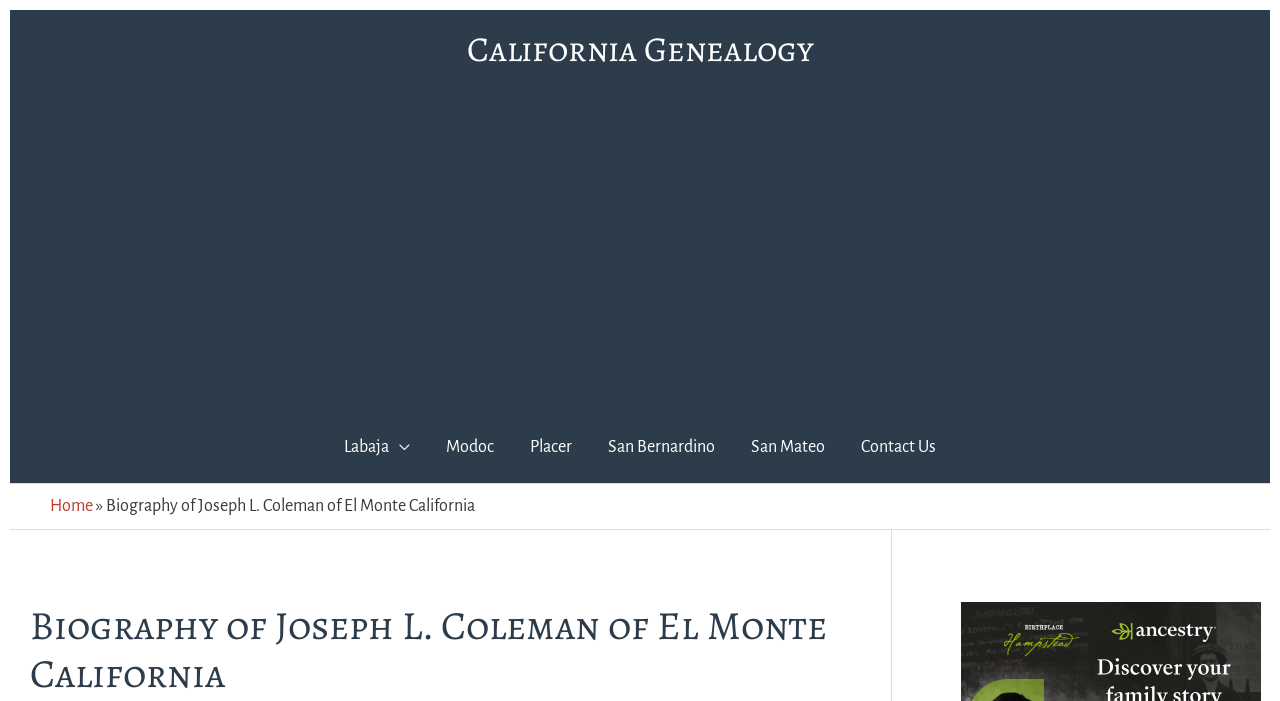Determine the coordinates of the bounding box for the clickable area needed to execute this instruction: "Read 'Biography of Joseph L. Coleman of El Monte California'".

[0.023, 0.859, 0.68, 0.996]